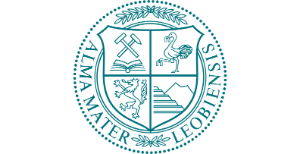What does the flamingo represent?
Please give a well-detailed answer to the question.

The flamingo in the upper right quadrant of the logo likely represents grace and adaptability, which is an unusual but meaningful choice for the university's emblem.